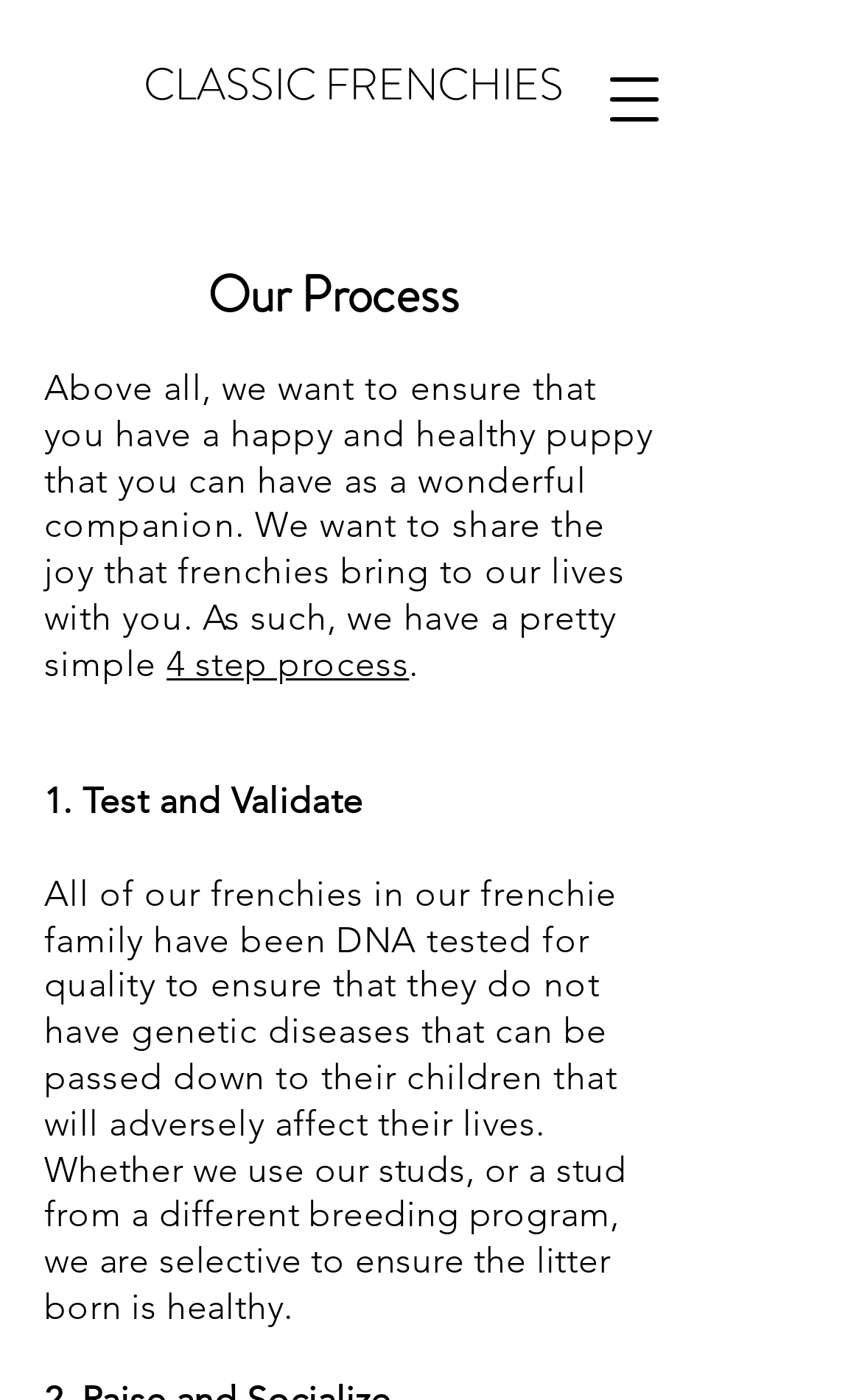Please examine the image and provide a detailed answer to the question: What is the first step in the process?

The first step in the process is 'Test and Validate' as indicated by the StaticText '1. Test and Validate'. This step likely involves testing and validating the health and quality of the Frenchies.